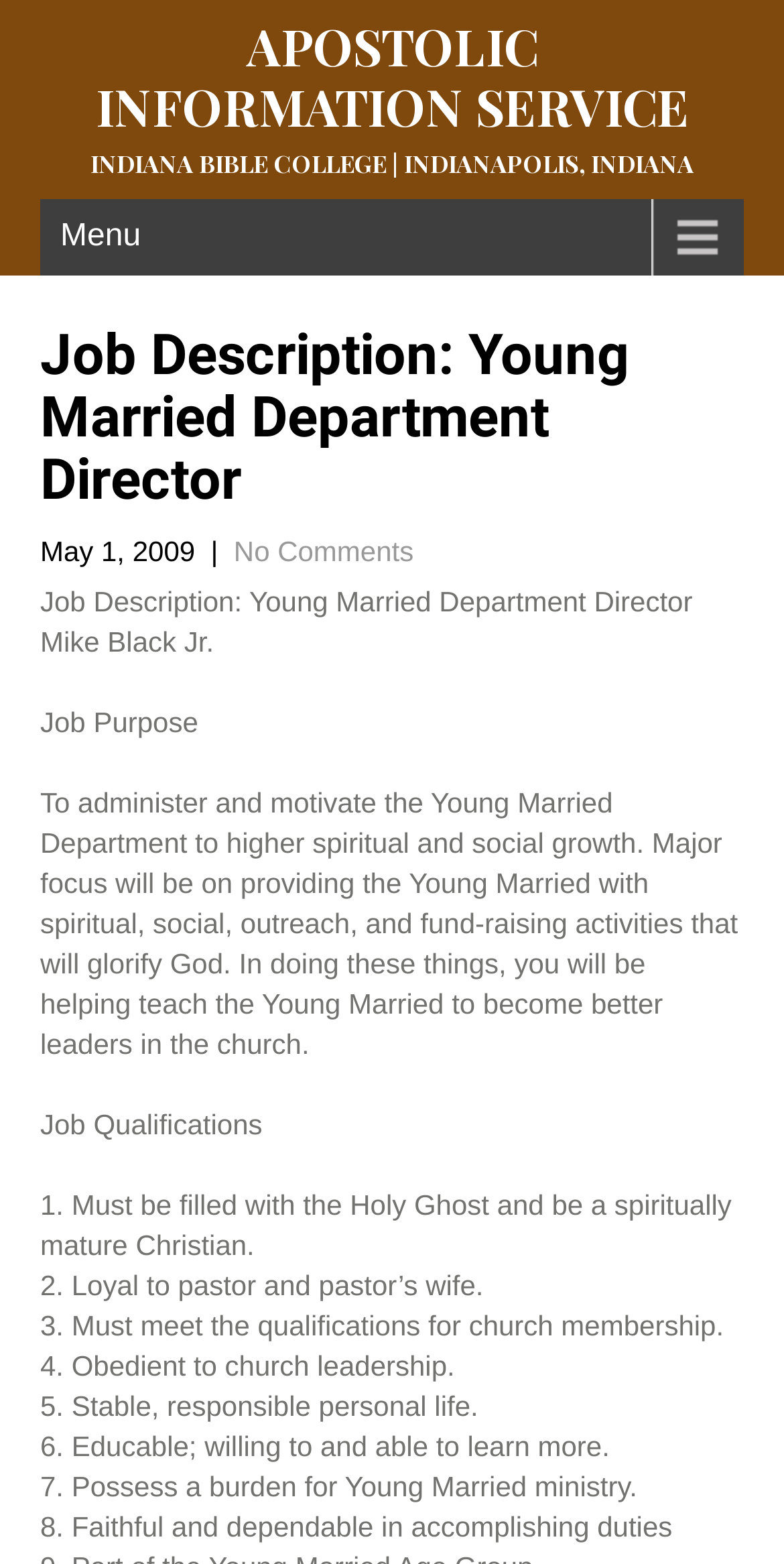What is the purpose of the Young Married Department?
Provide a comprehensive and detailed answer to the question.

The purpose of the Young Married Department can be inferred from the job purpose description which states 'To administer and motivate the Young Married Department to higher spiritual and social growth.' This suggests that the department's goal is to promote spiritual and social growth among its members.